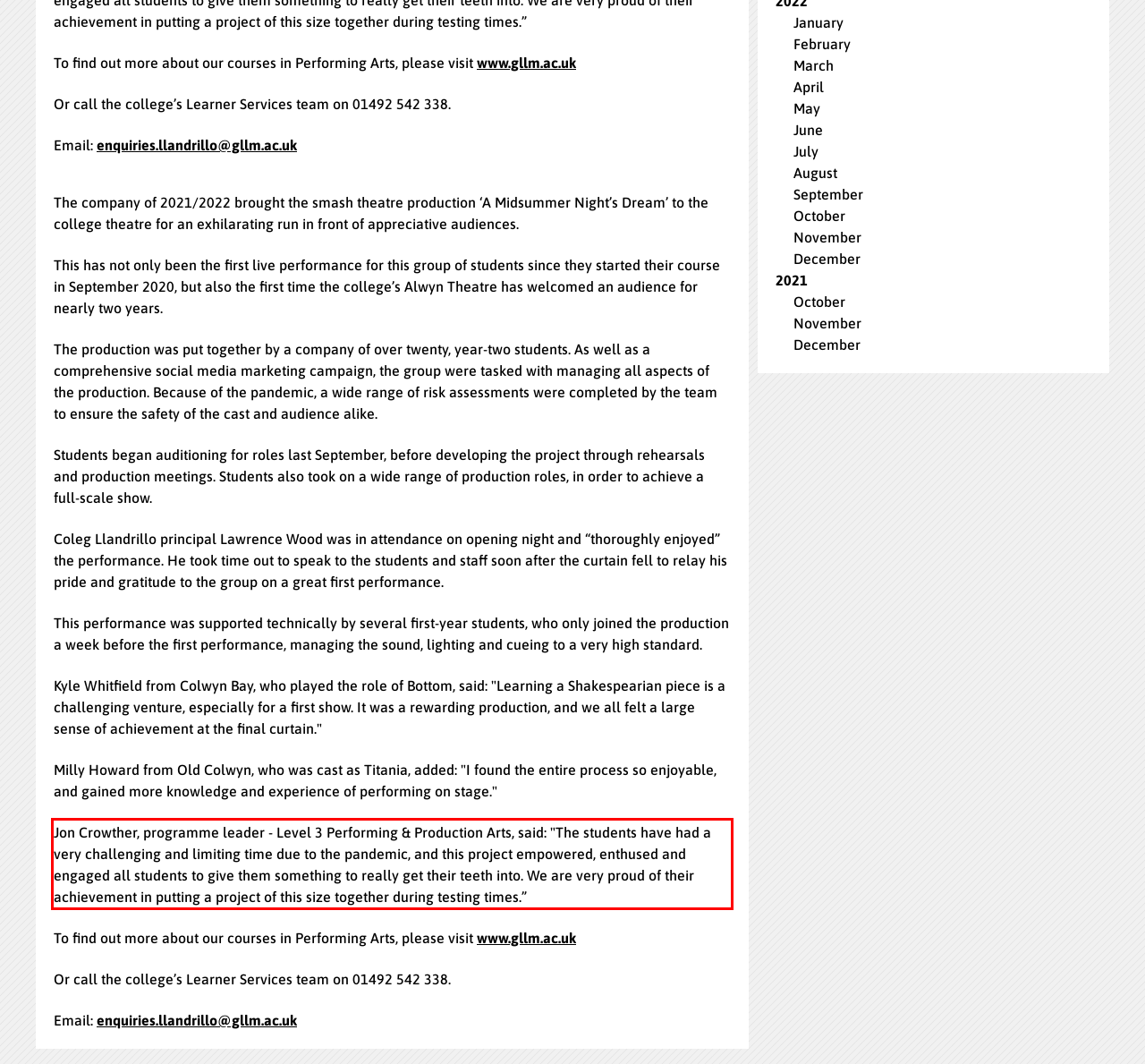The screenshot provided shows a webpage with a red bounding box. Apply OCR to the text within this red bounding box and provide the extracted content.

Jon Crowther, programme leader - Level 3 Performing & Production Arts, said: "The students have had a very challenging and limiting time due to the pandemic, and this project empowered, enthused and engaged all students to give them something to really get their teeth into. We are very proud of their achievement in putting a project of this size together during testing times.”